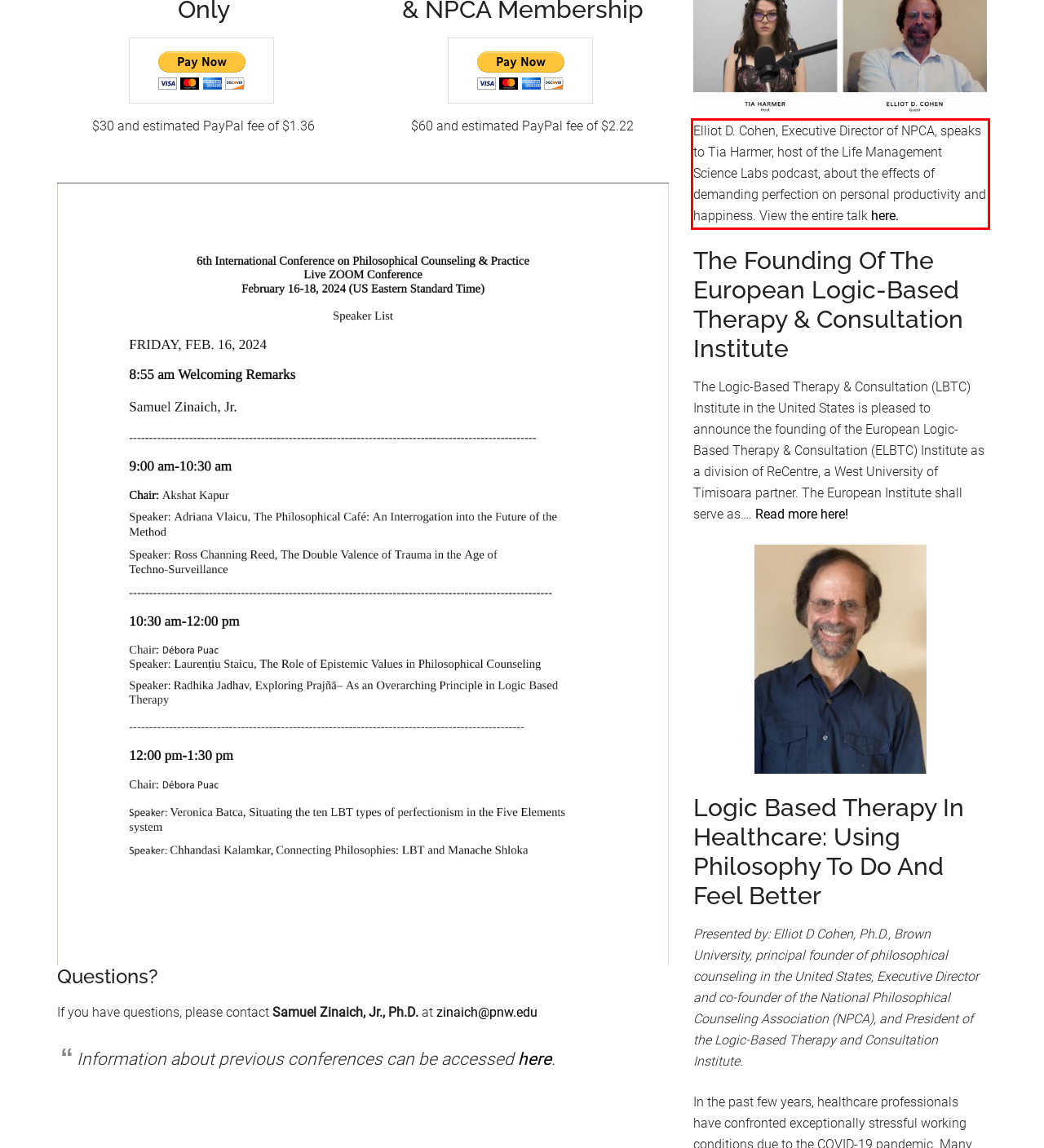Given the screenshot of the webpage, identify the red bounding box, and recognize the text content inside that red bounding box.

Elliot D. Cohen, Executive Director of NPCA, speaks to Tia Harmer, host of the Life Management Science Labs podcast, about the effects of demanding perfection on personal productivity and happiness. View the entire talk here.